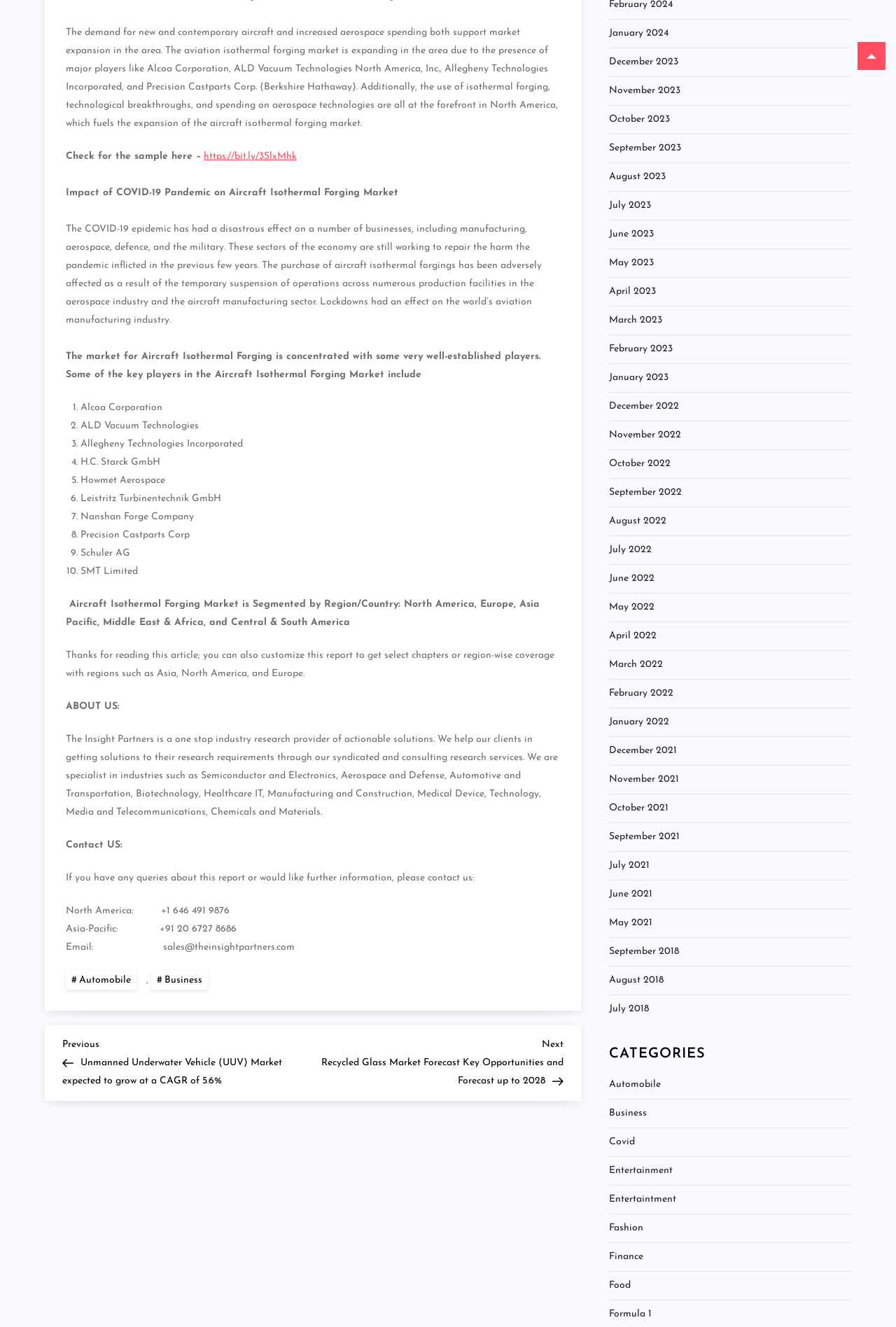Locate the bounding box coordinates of the clickable area needed to fulfill the instruction: "View the report about Recycled Glass Market Forecast".

[0.349, 0.781, 0.629, 0.819]